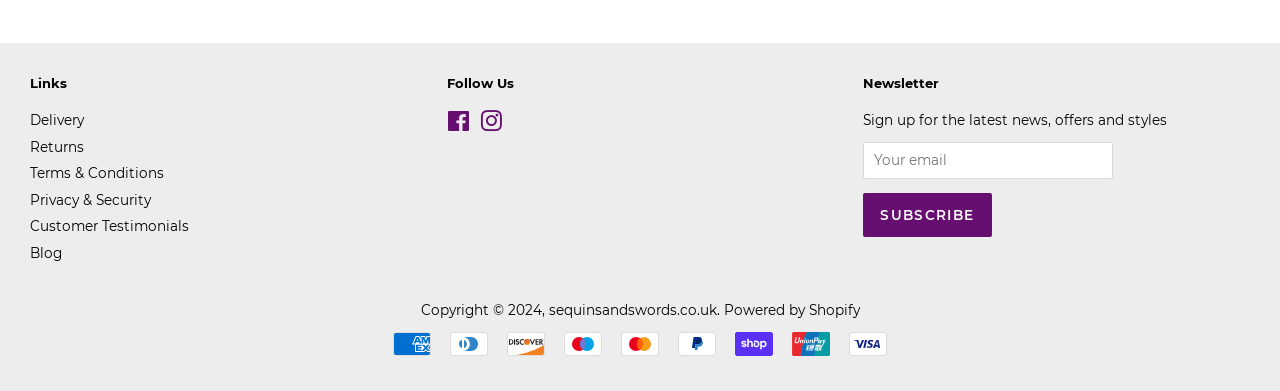Answer the question briefly using a single word or phrase: 
What is the first link under 'Links'?

Delivery